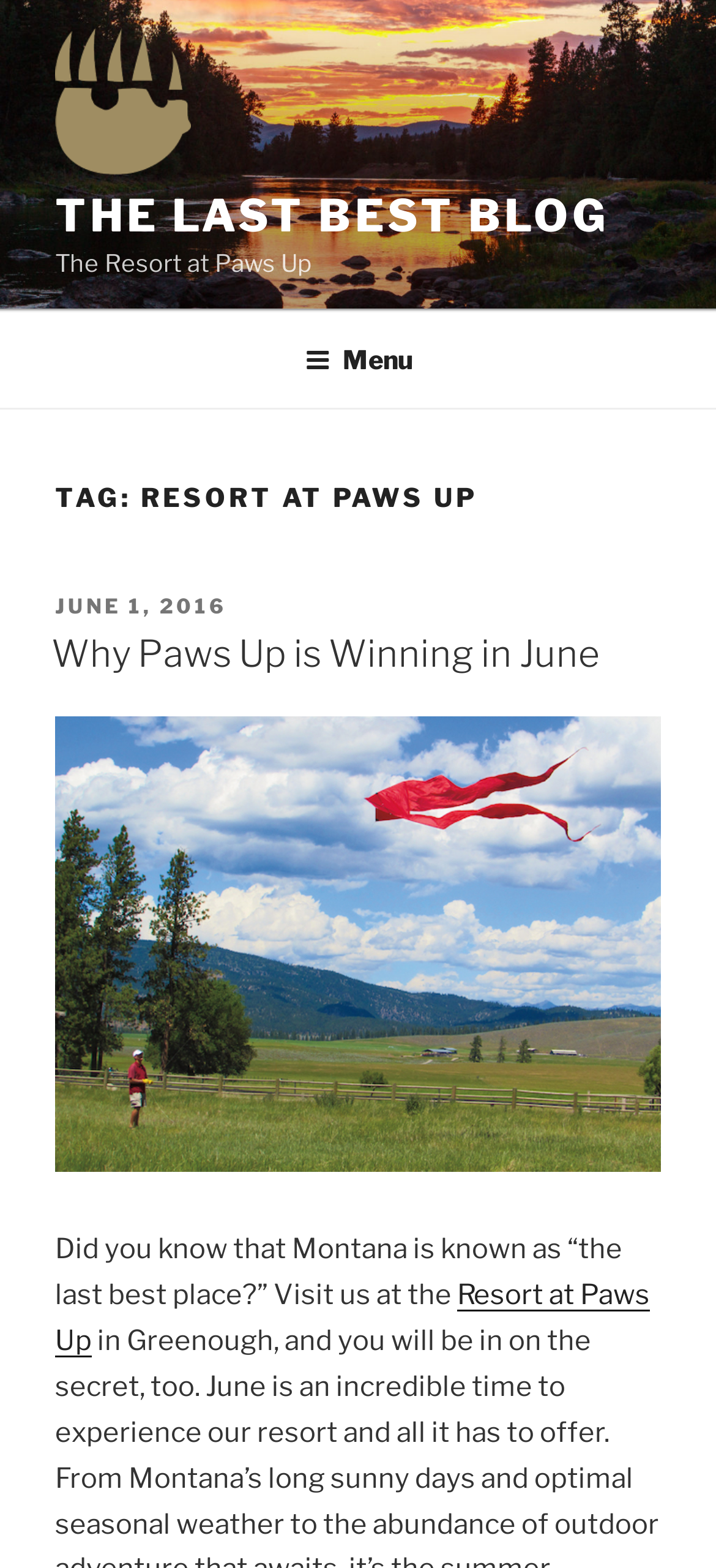Using the element description Menu, predict the bounding box coordinates for the UI element. Provide the coordinates in (top-left x, top-left y, bottom-right x, bottom-right y) format with values ranging from 0 to 1.

[0.388, 0.201, 0.612, 0.258]